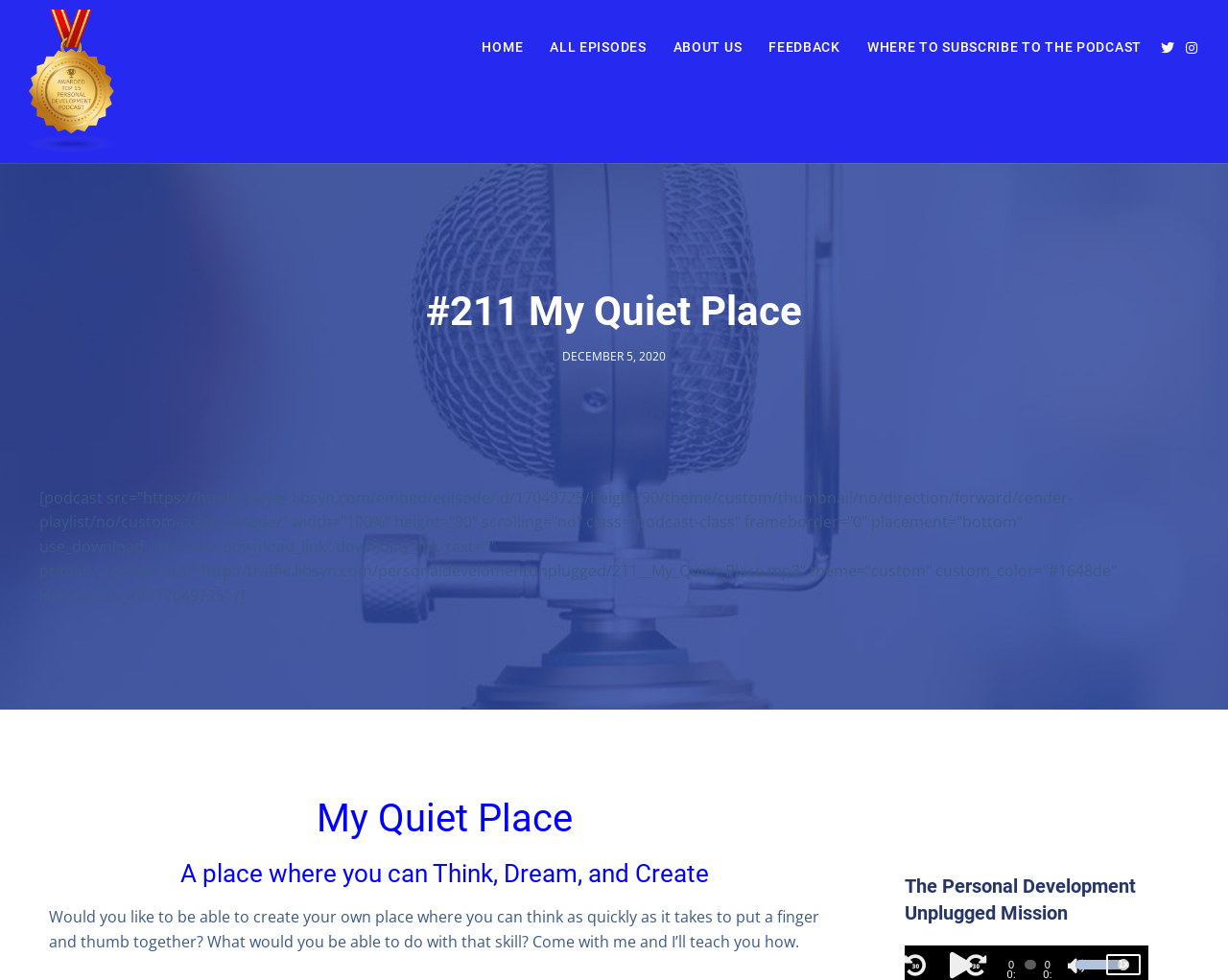Identify the bounding box coordinates for the element you need to click to achieve the following task: "Change the speed rate". The coordinates must be four float values ranging from 0 to 1, formatted as [left, top, right, bottom].

[0.901, 0.973, 0.929, 0.995]